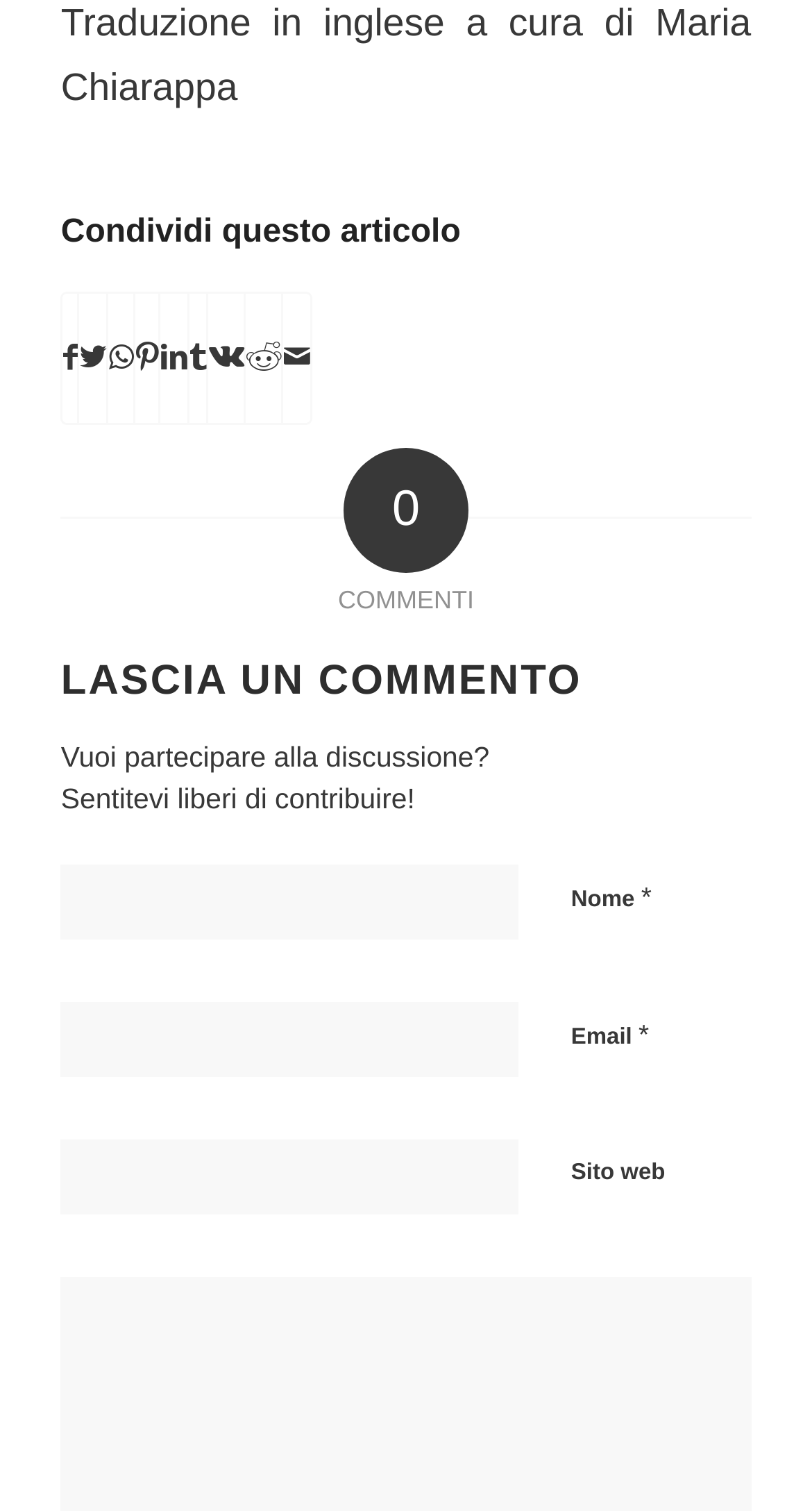Identify the bounding box coordinates for the UI element described as follows: "parent_node: Email * aria-describedby="email-notes" name="email"". Ensure the coordinates are four float numbers between 0 and 1, formatted as [left, top, right, bottom].

[0.075, 0.663, 0.639, 0.712]